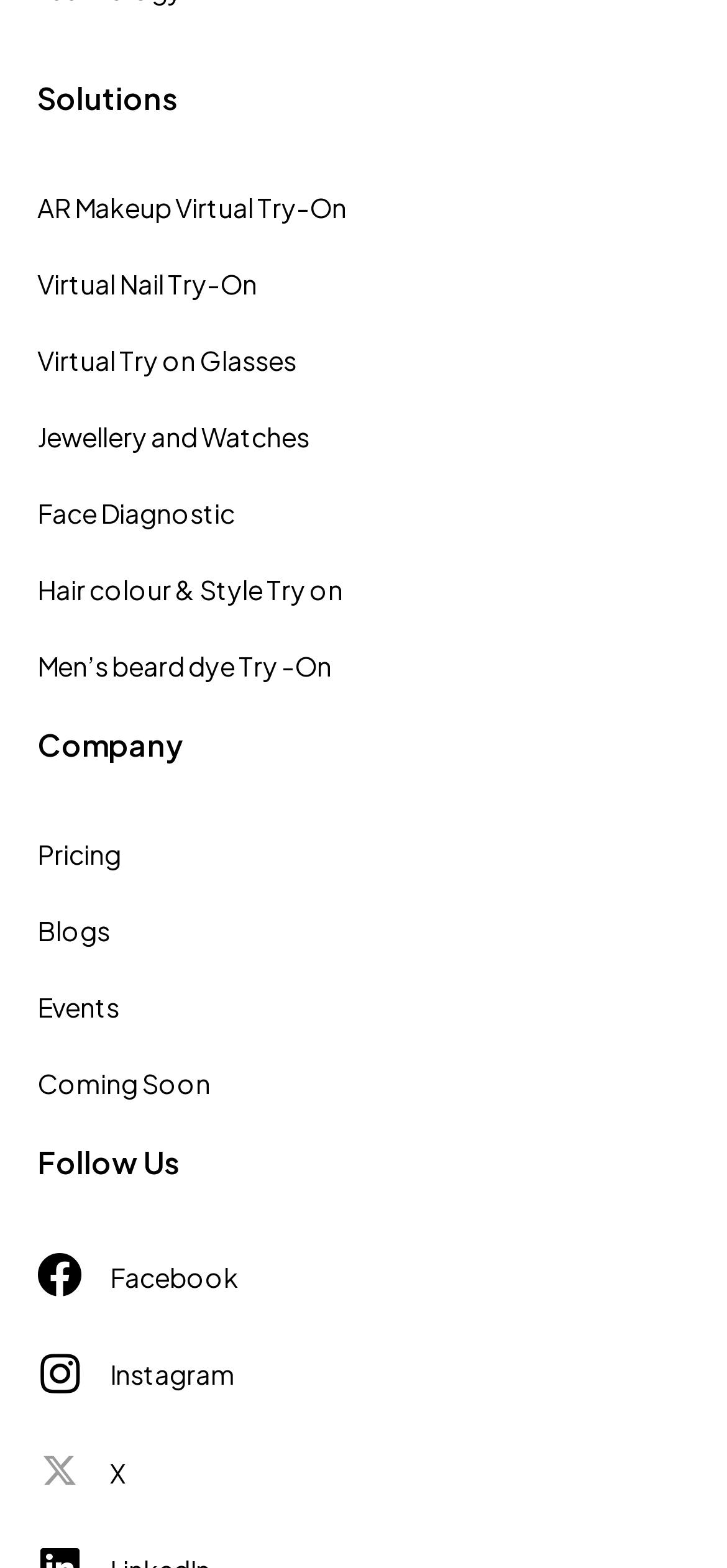Given the element description "Men’s beard dye Try -On" in the screenshot, predict the bounding box coordinates of that UI element.

[0.051, 0.414, 0.456, 0.436]